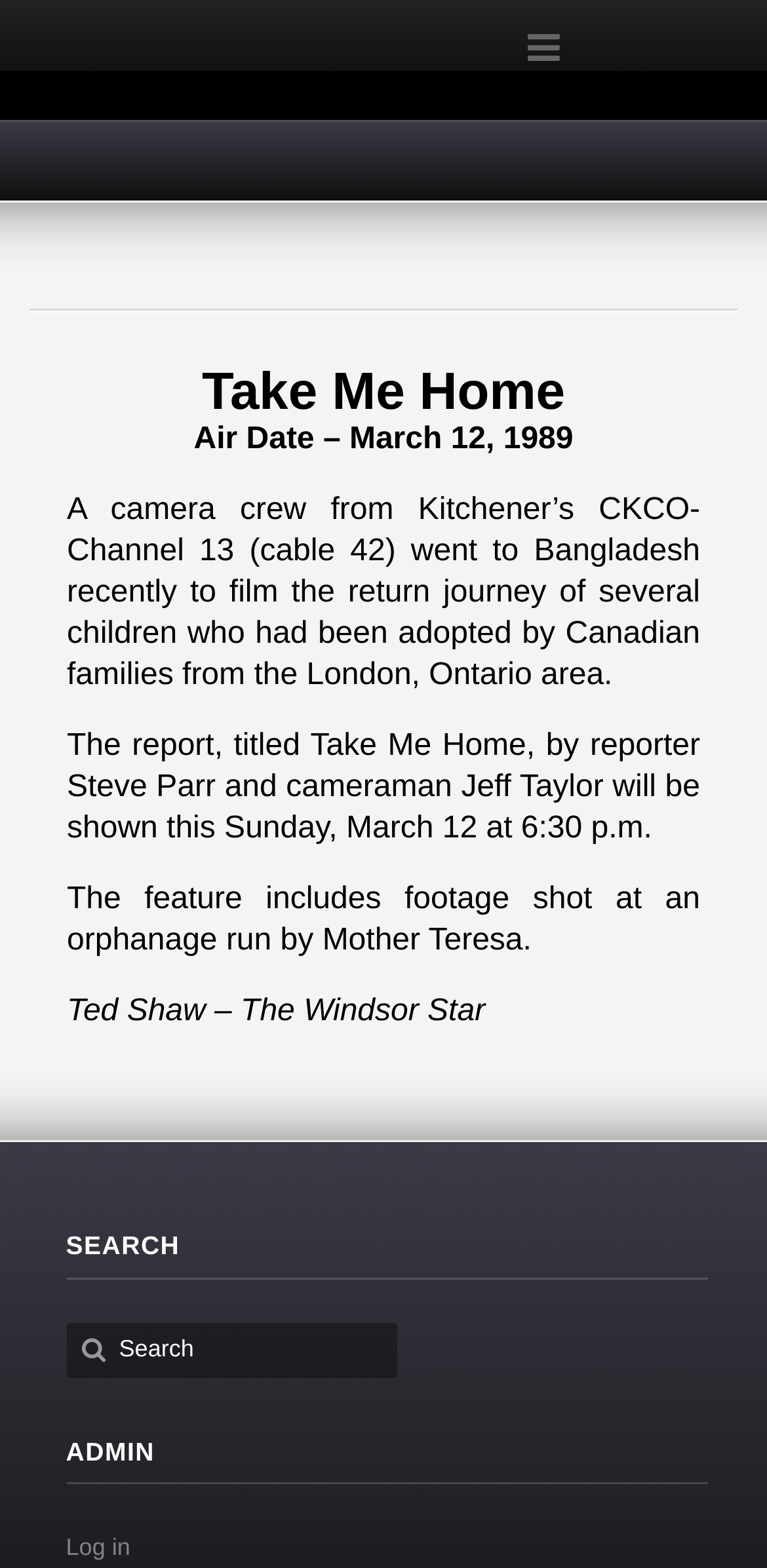Using the given description, provide the bounding box coordinates formatted as (top-left x, top-left y, bottom-right x, bottom-right y), with all values being floating point numbers between 0 and 1. Description: input value="Search" name="s" value="Search"

[0.155, 0.851, 0.463, 0.868]